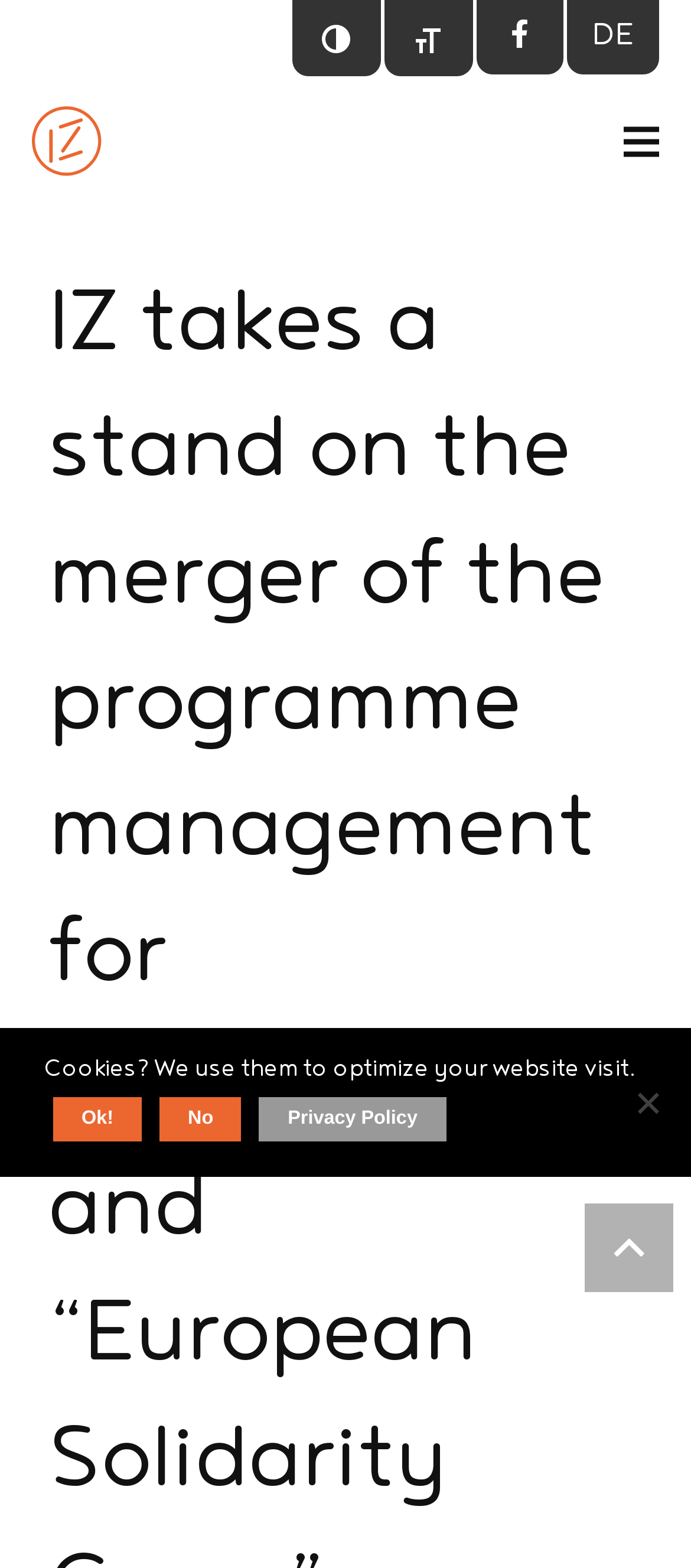What is the logo icon on the top left? Refer to the image and provide a one-word or short phrase answer.

IZ Logo